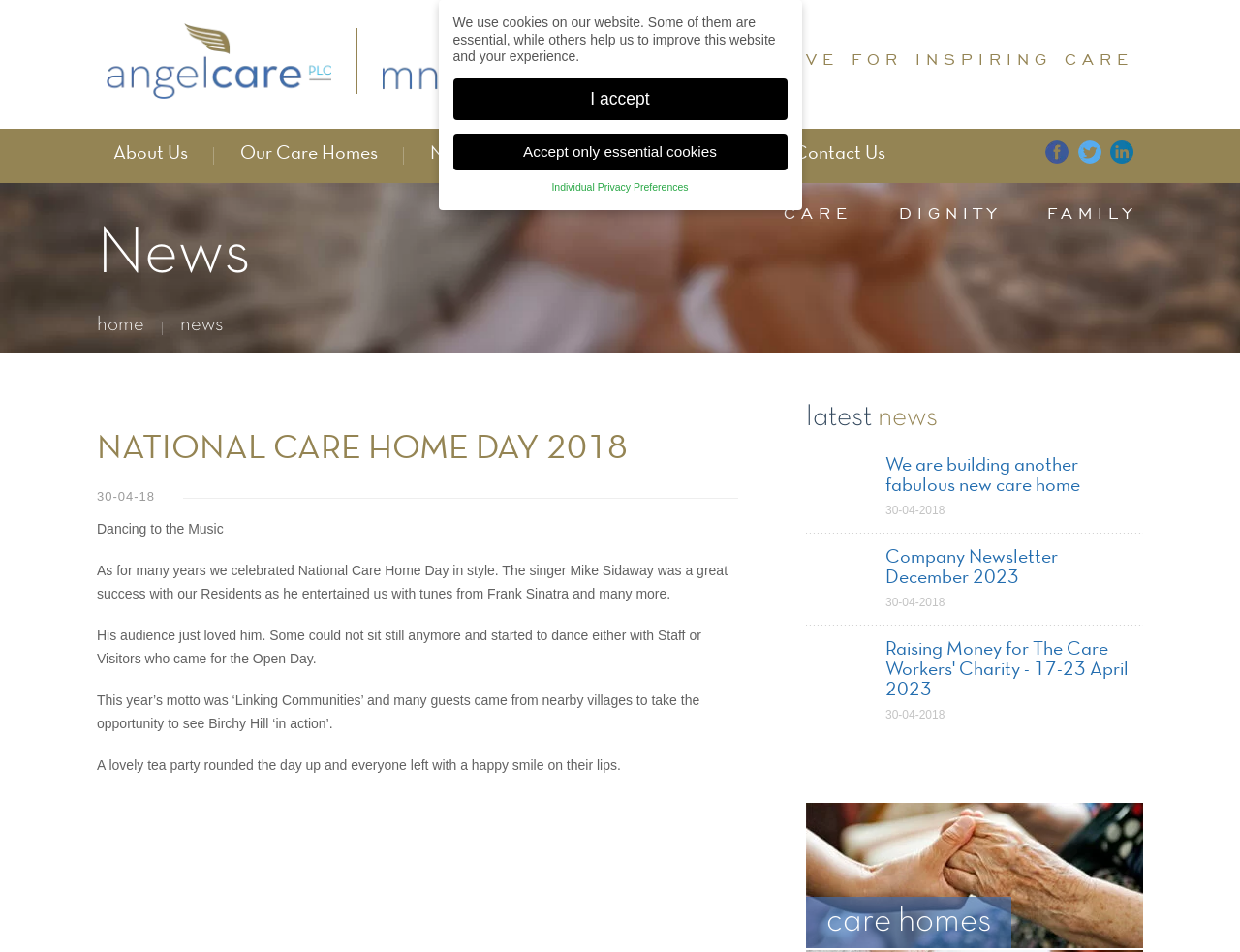What is the theme of National Care Home Day 2018?
Please ensure your answer to the question is detailed and covers all necessary aspects.

I found the answer by reading the text on the webpage, which mentions that 'This year’s motto was ‘Linking Communities’ and many guests came from nearby villages to take the opportunity to see Birchy Hill ‘in action’.' This indicates that the theme of National Care Home Day 2018 is 'Linking Communities'.